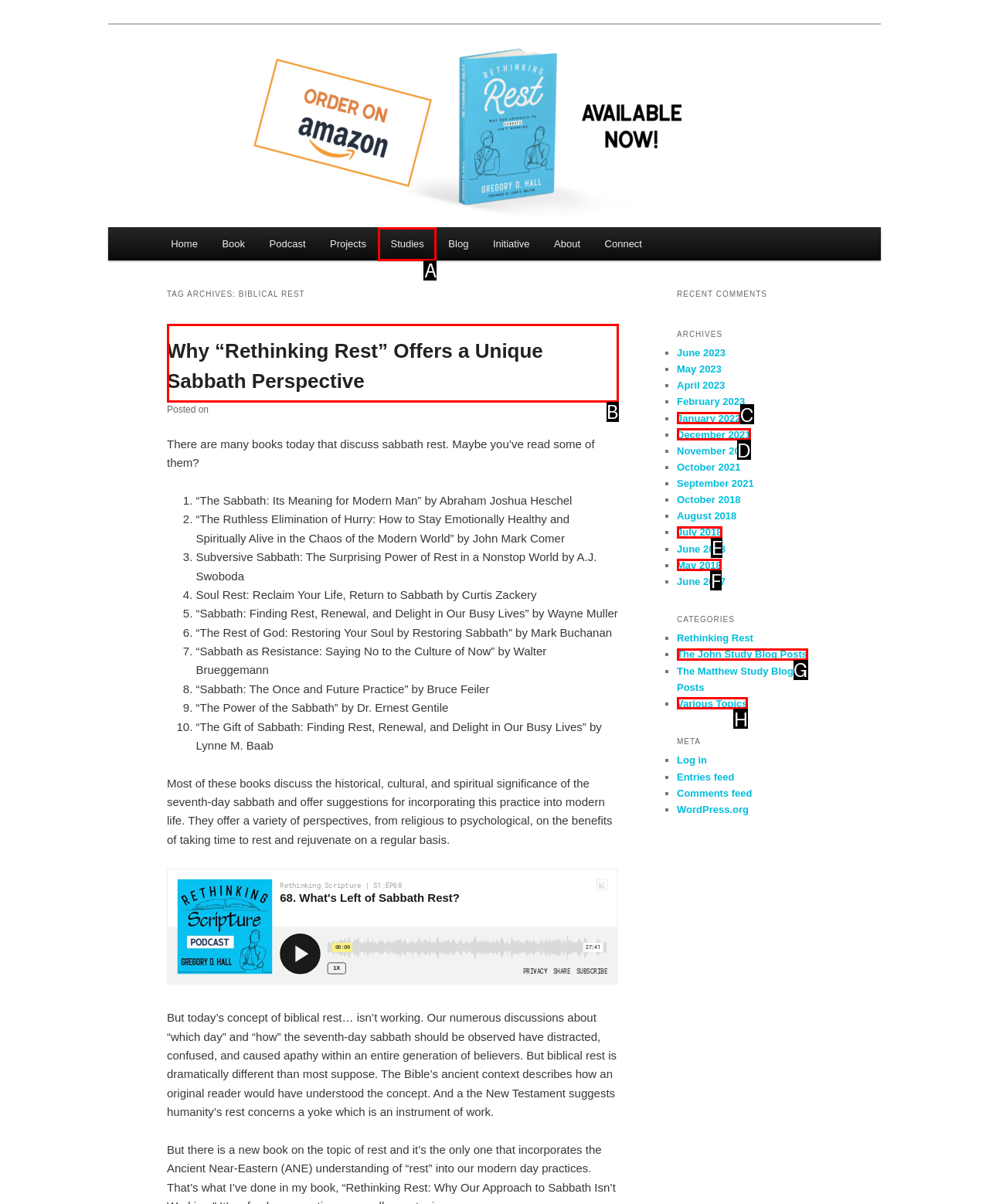For the instruction: View more news, determine the appropriate UI element to click from the given options. Respond with the letter corresponding to the correct choice.

None